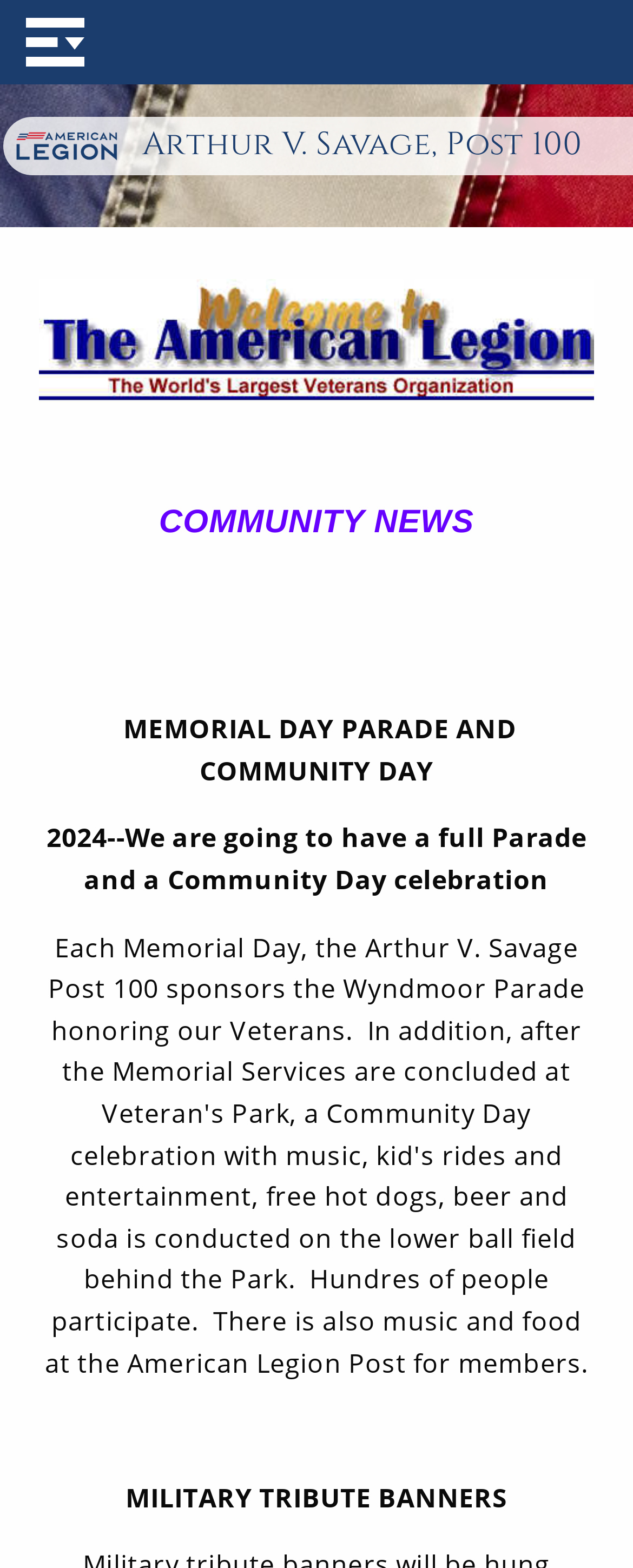What is the focus of the community news?
Could you answer the question with a detailed and thorough explanation?

The webpage has a root element with the text 'COMMUNITY NEWS' but does not provide any information about what the community news is focused on. Therefore, it cannot be determined from the current webpage.